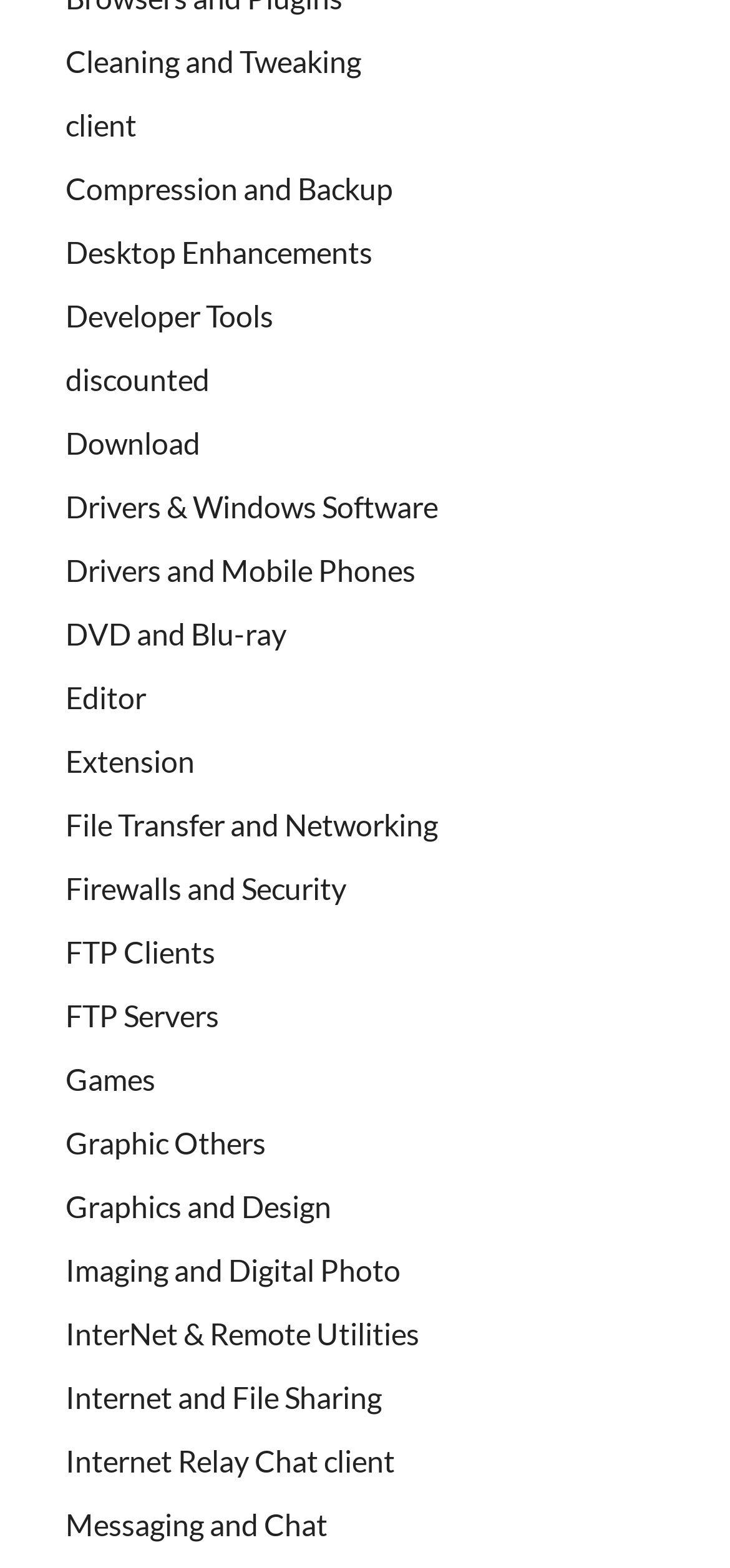Please identify the bounding box coordinates of where to click in order to follow the instruction: "Download a file".

[0.09, 0.271, 0.274, 0.294]